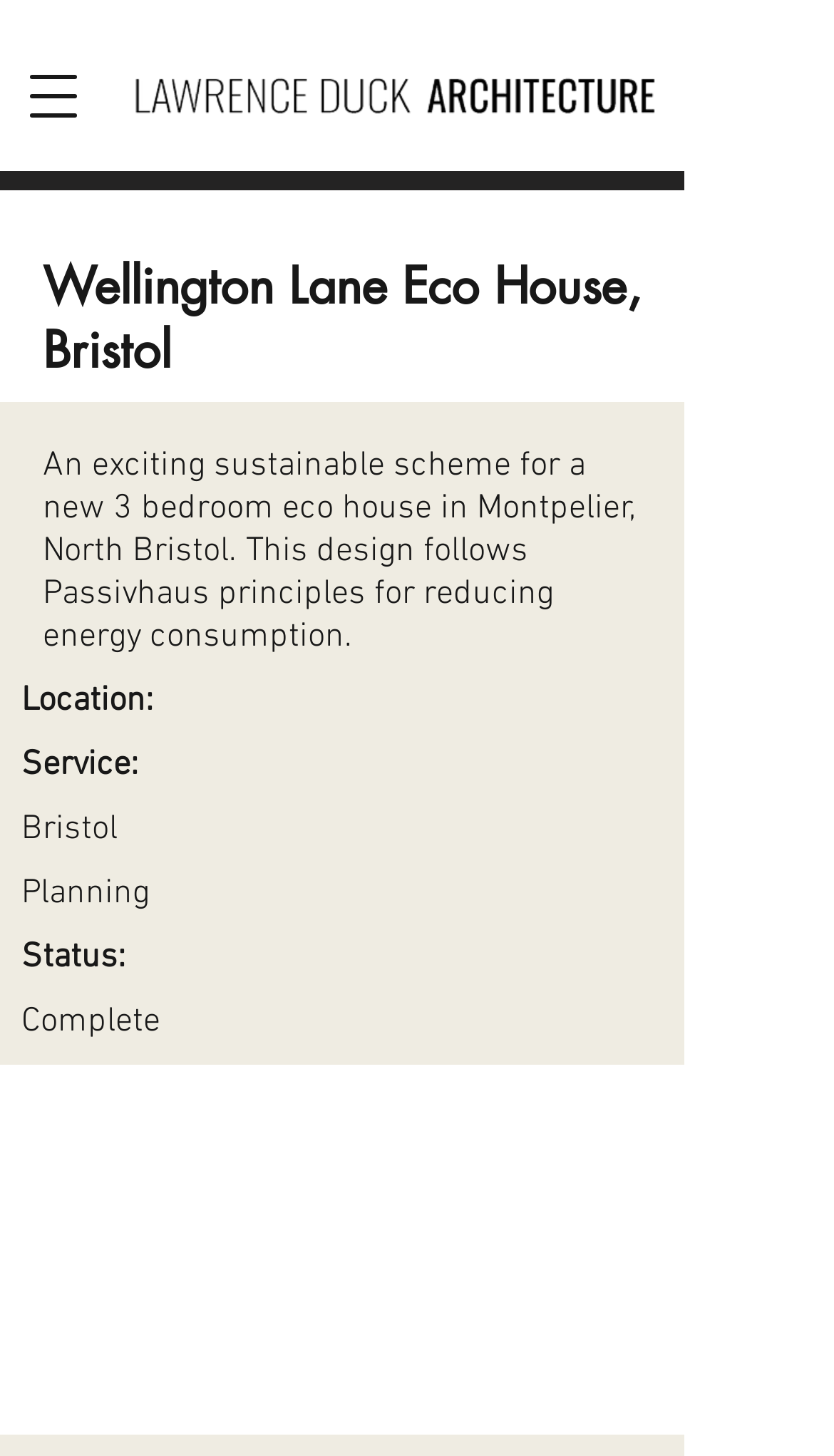What is the status of the project?
Examine the image and give a concise answer in one word or a short phrase.

Complete